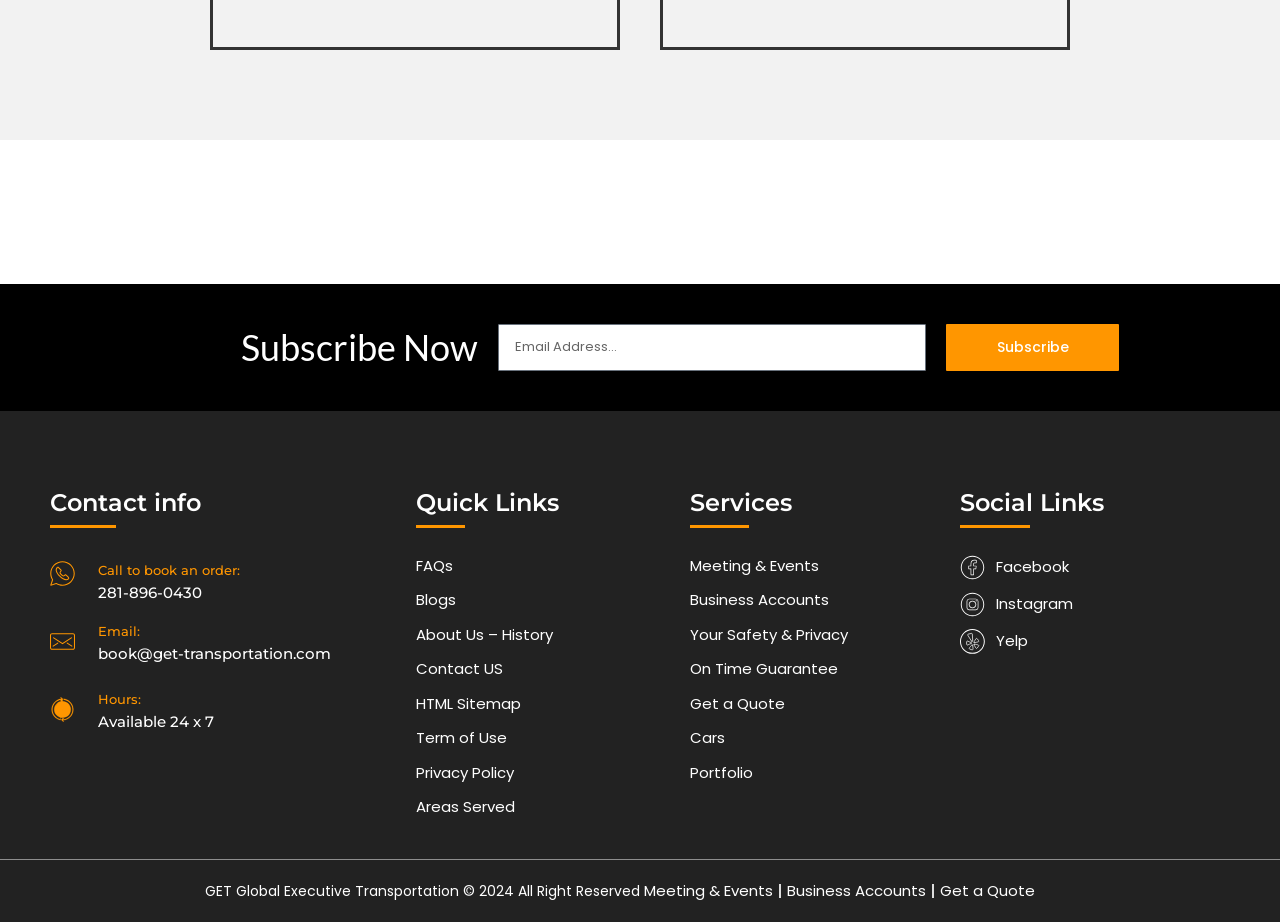How can I contact the company?
Answer the question with as much detail as you can, using the image as a reference.

The contact information is provided in the 'Contact info' section, which includes a phone number '281-896-0430' and an email address 'book@get-transportation.com'. This indicates that I can contact the company by calling the phone number or sending an email to the provided email address.